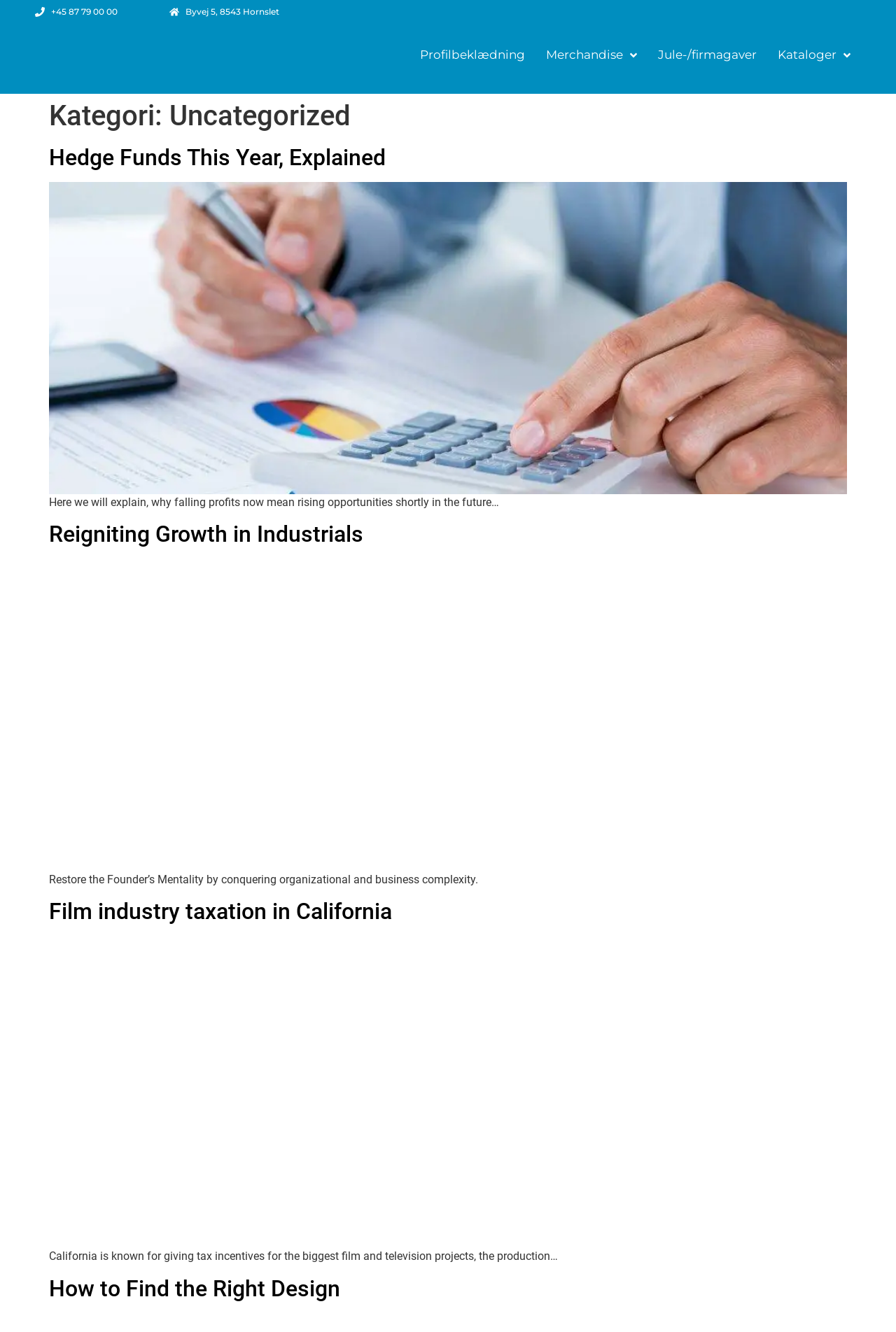Please locate the bounding box coordinates of the element's region that needs to be clicked to follow the instruction: "Read the article about Hedge Funds". The bounding box coordinates should be provided as four float numbers between 0 and 1, i.e., [left, top, right, bottom].

[0.055, 0.108, 0.43, 0.128]